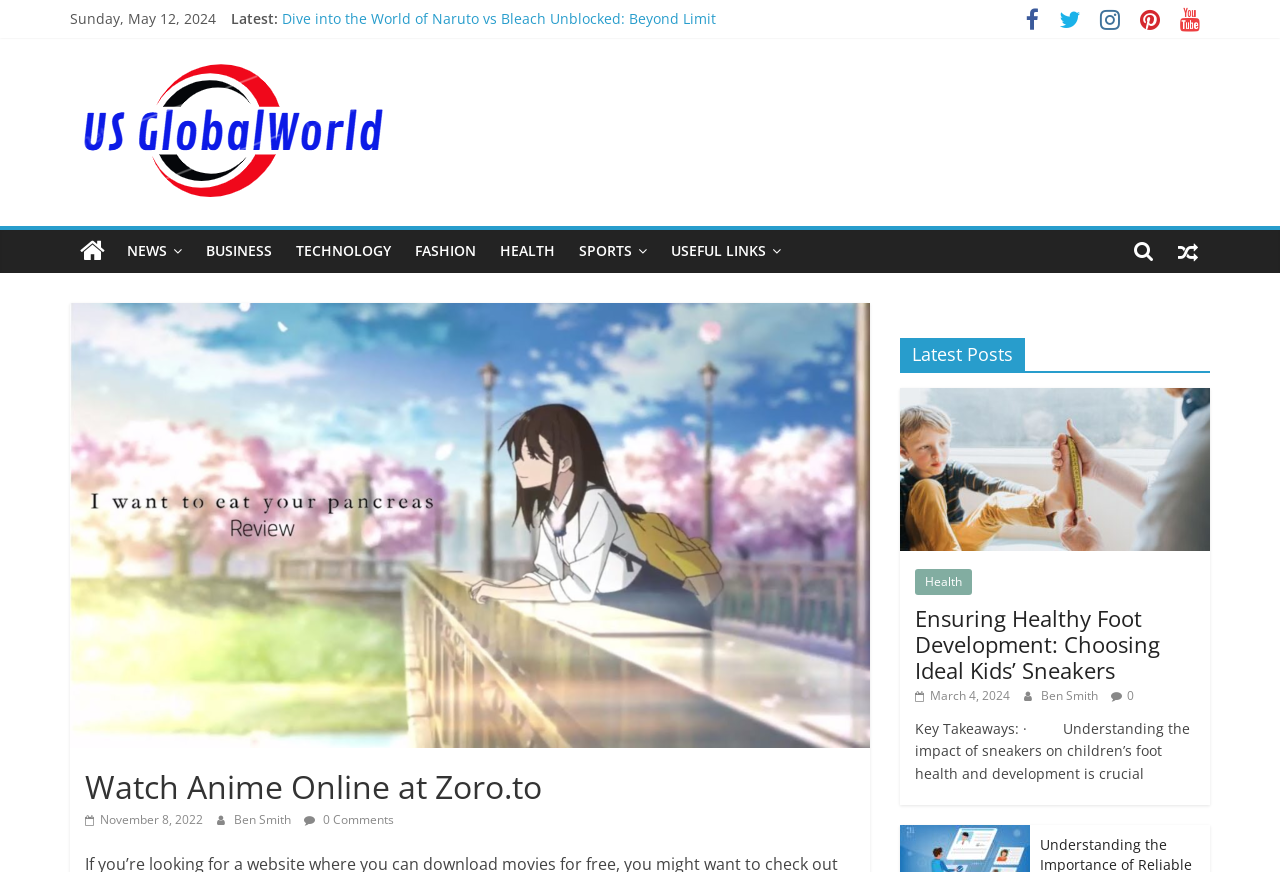Determine the main text heading of the webpage and provide its content.

Watch Anime Online at Zoro.to